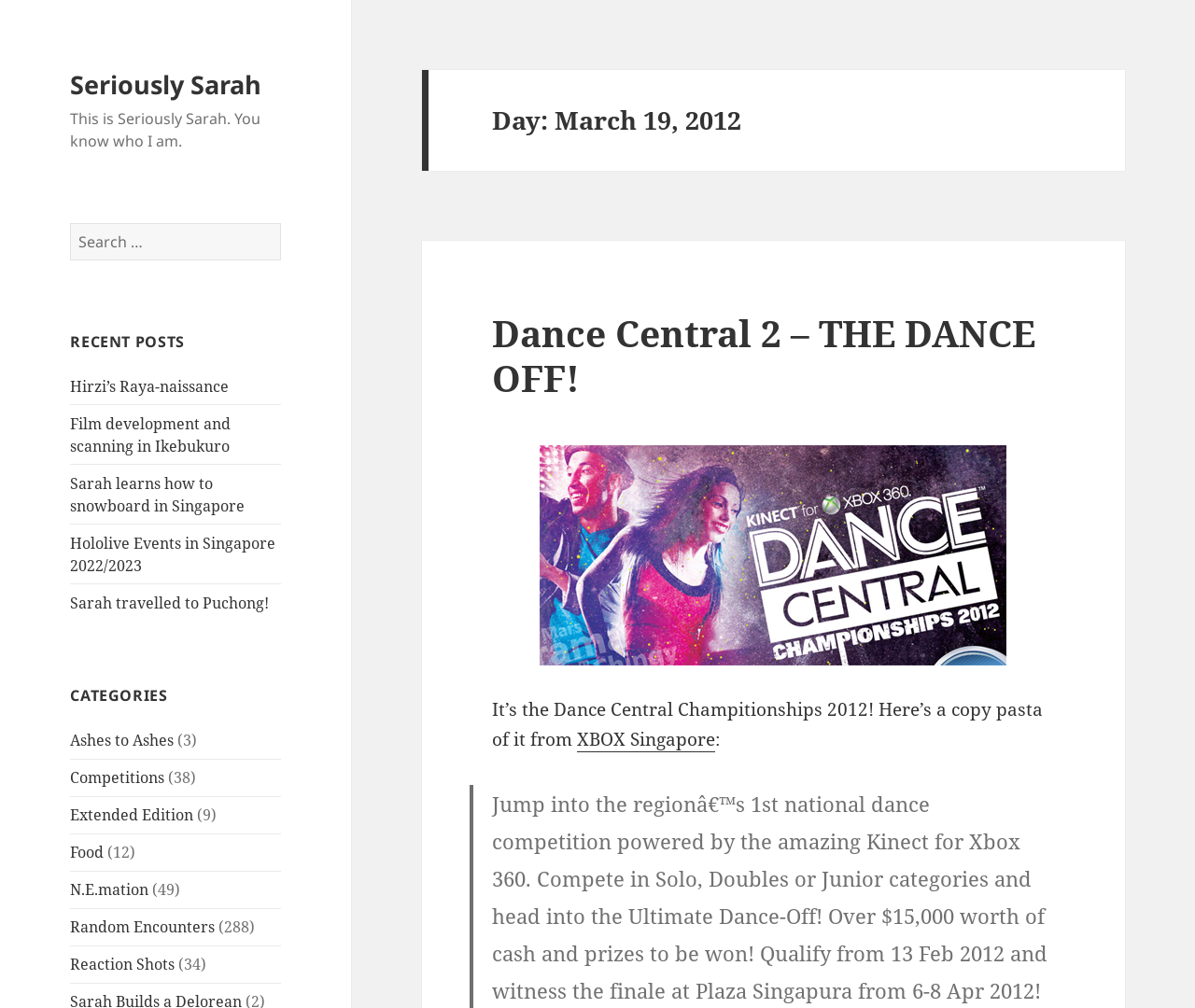Locate the bounding box coordinates of the region to be clicked to comply with the following instruction: "Visit 'XBOX Singapore'". The coordinates must be four float numbers between 0 and 1, in the form [left, top, right, bottom].

[0.483, 0.721, 0.598, 0.746]